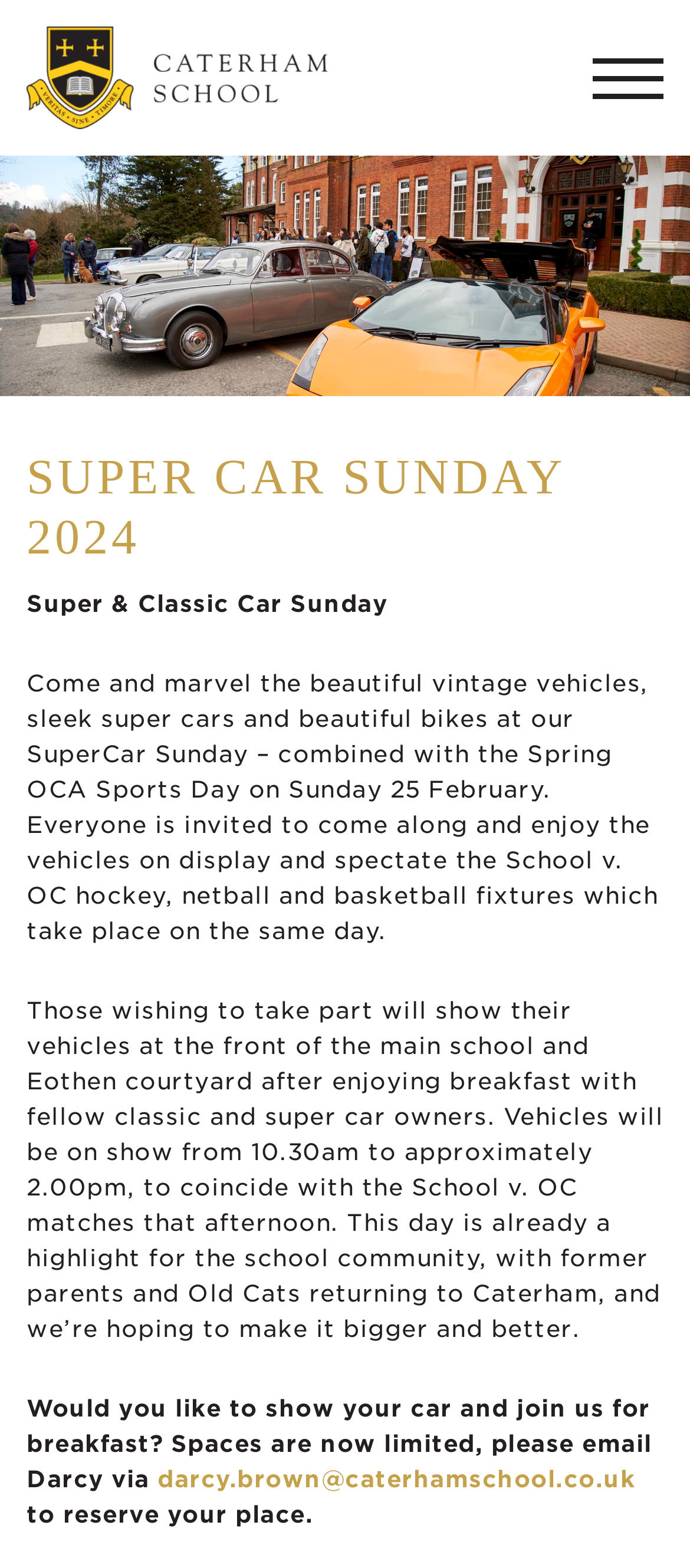Using the provided element description: "darcy.brown@caterhamschool.co.uk", determine the bounding box coordinates of the corresponding UI element in the screenshot.

[0.228, 0.935, 0.921, 0.952]